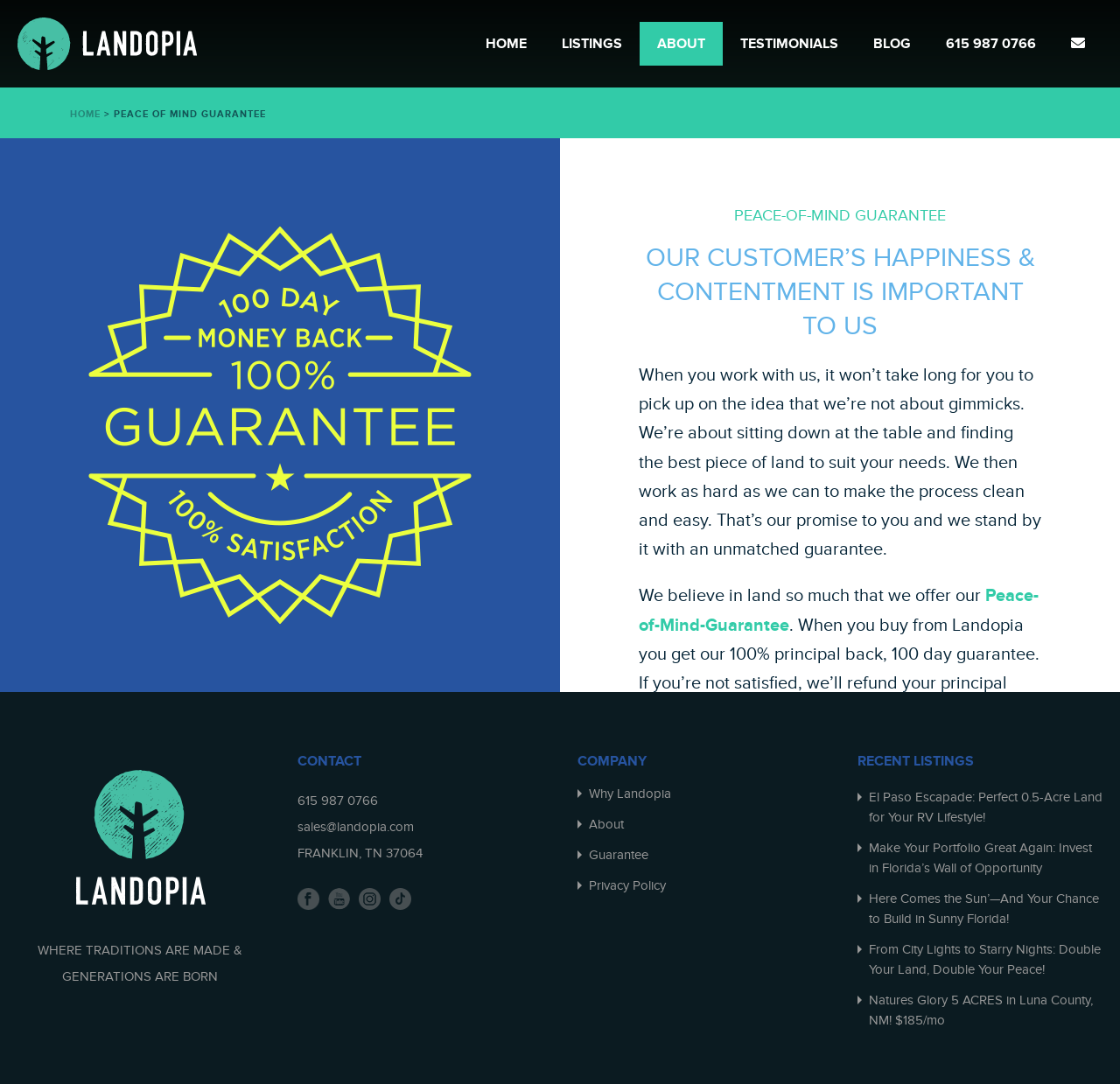Please find the bounding box coordinates of the element that you should click to achieve the following instruction: "View the 'CONTACT' section". The coordinates should be presented as four float numbers between 0 and 1: [left, top, right, bottom].

[0.266, 0.695, 0.484, 0.71]